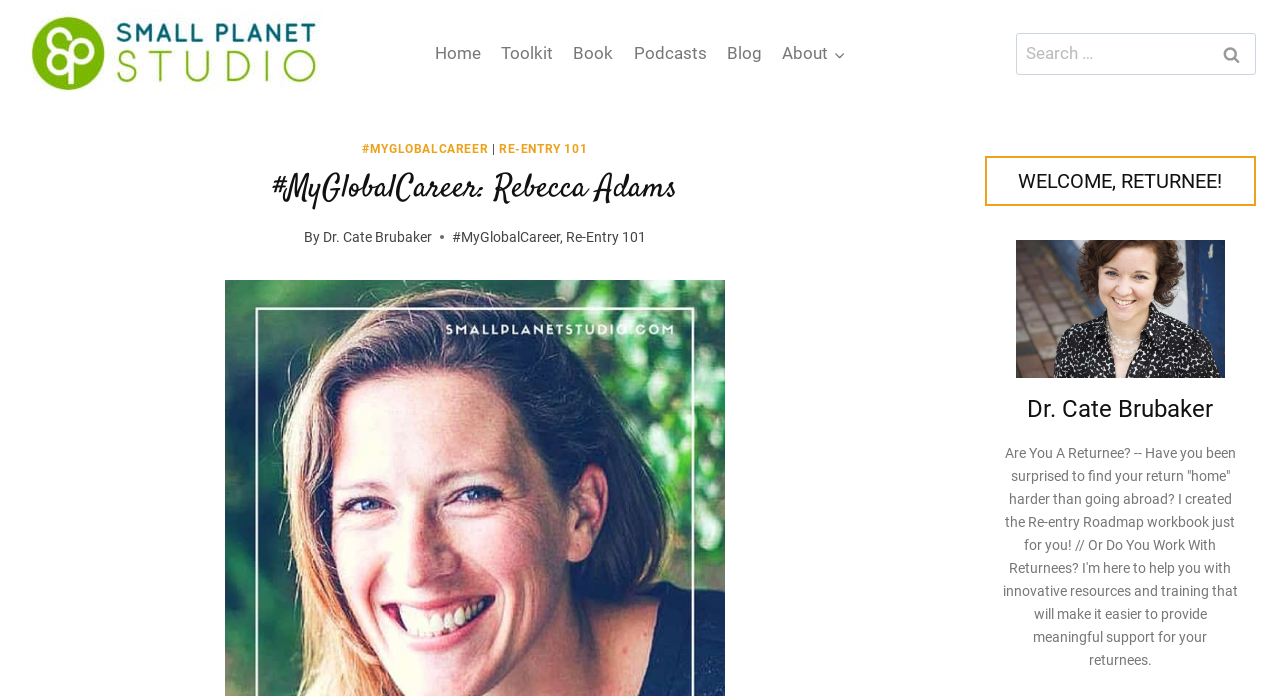Kindly determine the bounding box coordinates of the area that needs to be clicked to fulfill this instruction: "Read the blog".

[0.56, 0.043, 0.603, 0.112]